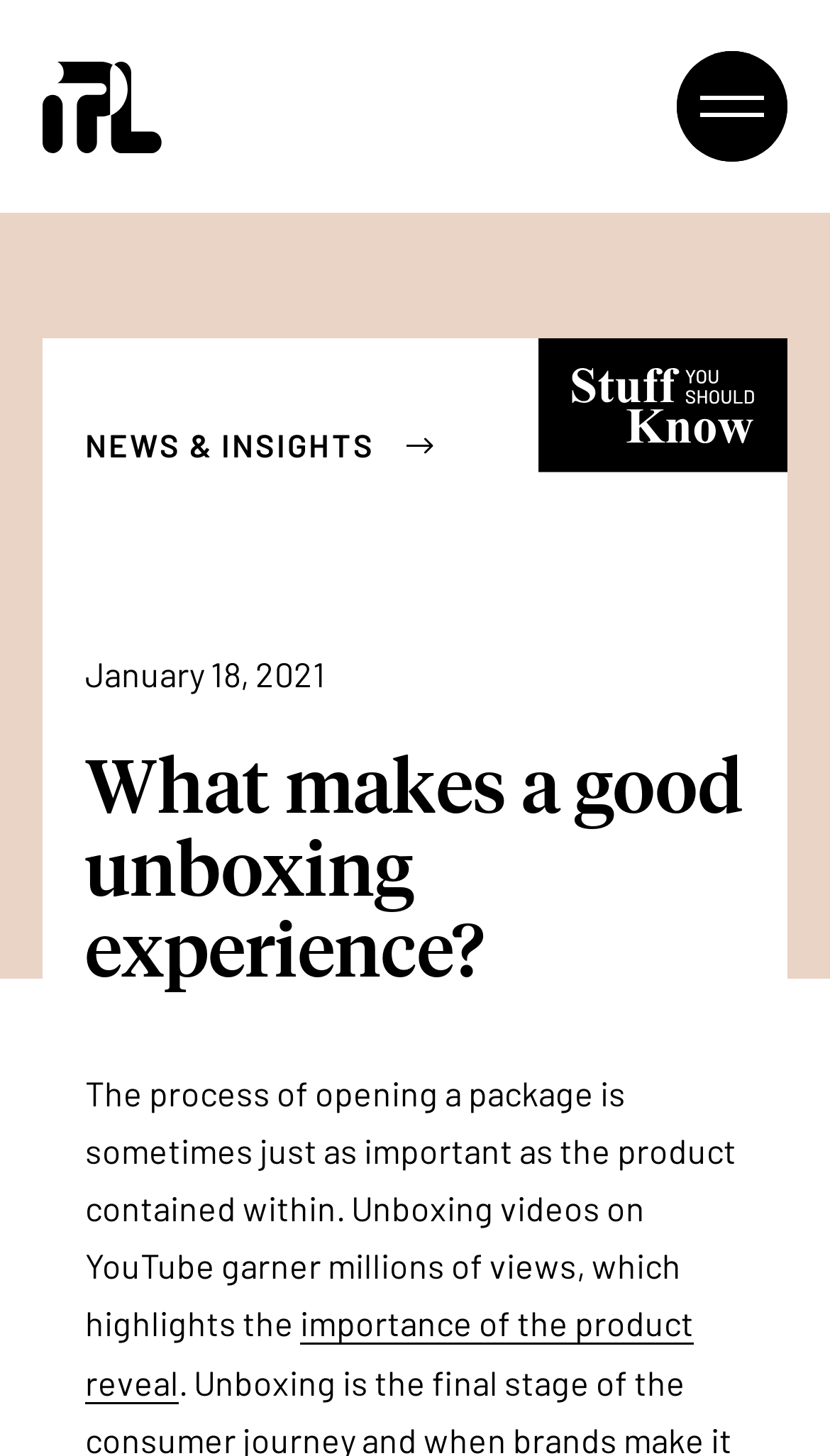What is the topic of the article?
Based on the image, answer the question with as much detail as possible.

I found the topic of the article by looking at the heading element located at [0.103, 0.518, 0.897, 0.686] which contains the text 'What makes a good unboxing experience?'.